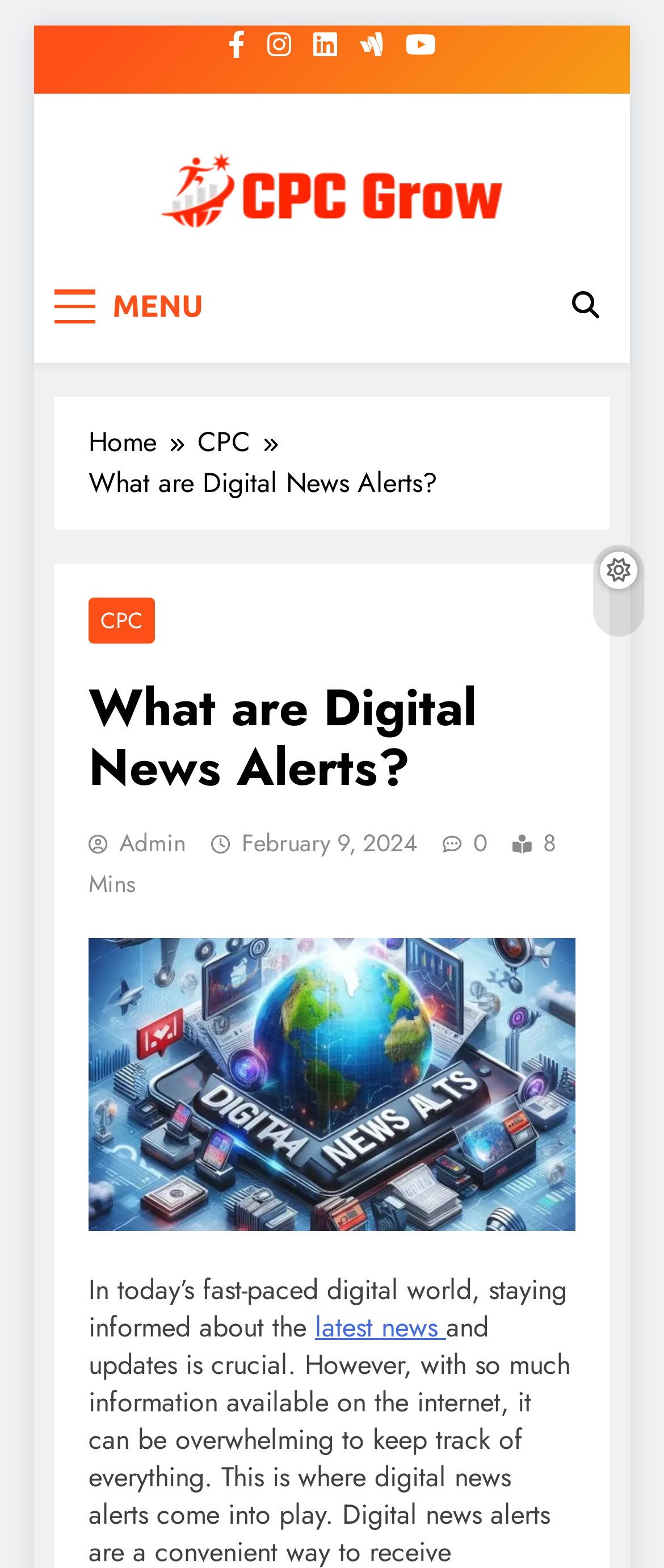What is the date of the current news article?
Answer the question with a thorough and detailed explanation.

The date of the current news article can be found in the link element with the text 'February 9, 2024' at coordinates [0.364, 0.527, 0.628, 0.548]. This is also supported by the time element at coordinates [0.364, 0.527, 0.628, 0.55].